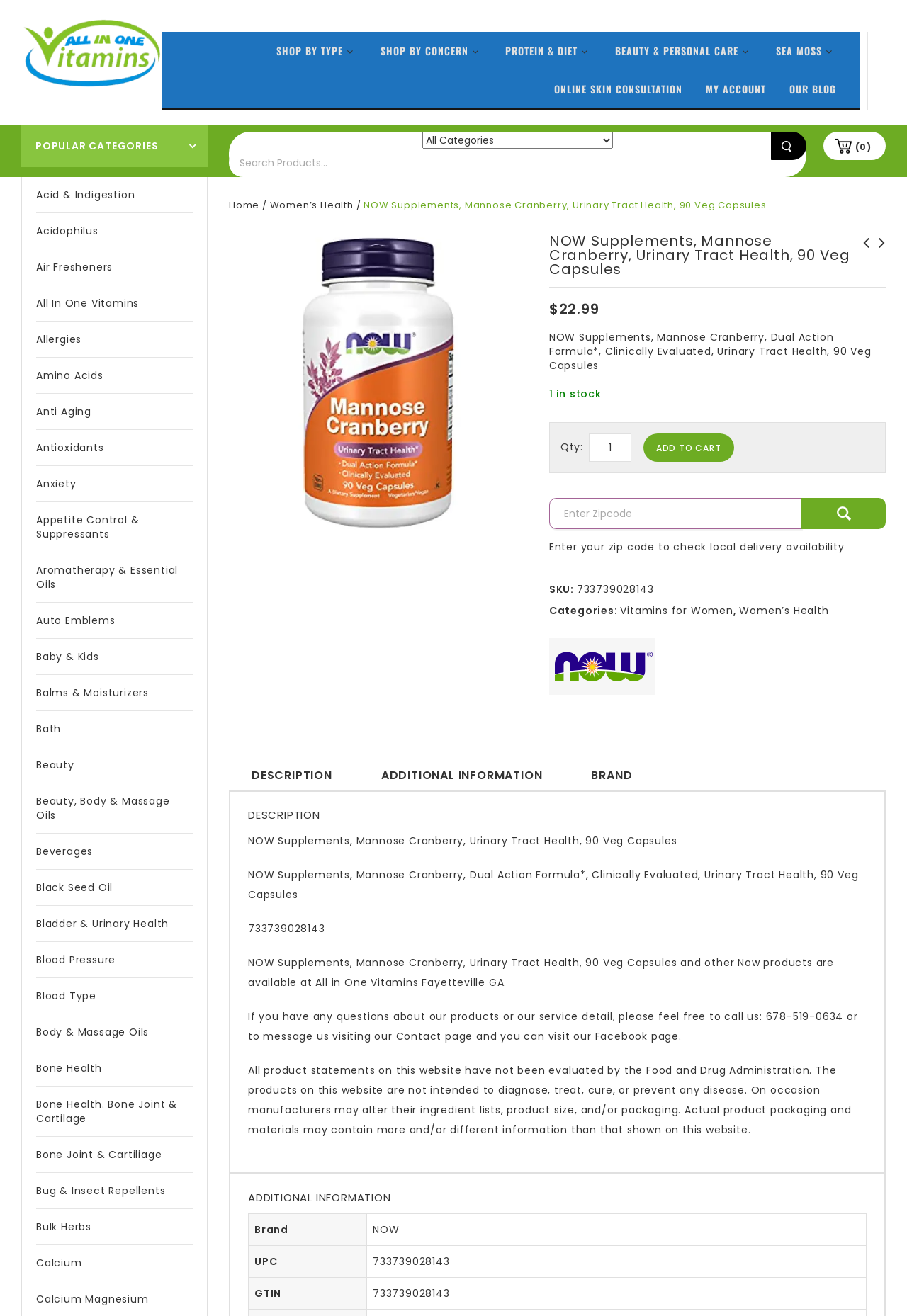What is the function of the button below the product title?
Based on the content of the image, thoroughly explain and answer the question.

I determined the answer by looking at the button located below the product title and identifying its function as 'ADD TO CART'.